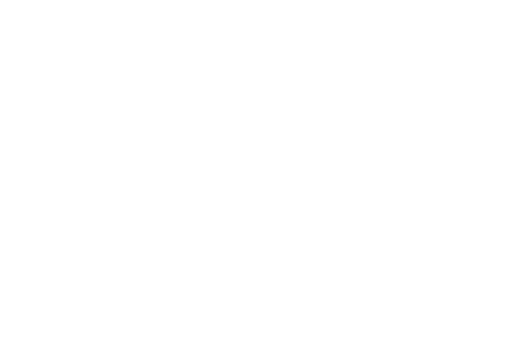Explain in detail what you see in the image.

The image features a sleek, modern design of a men's small size square lunch bag in a deep grey color. This stylish bag is not only practical for daily use, but it also adds a touch of sophistication with its streamlined silhouette. Ideal for work, school, or outdoor activities, it provides ample space for packed meals while ensuring durability through its quality materials. The design reflects both functionality and contemporary fashion, making it an excellent choice for men seeking a convenient lunch solution.